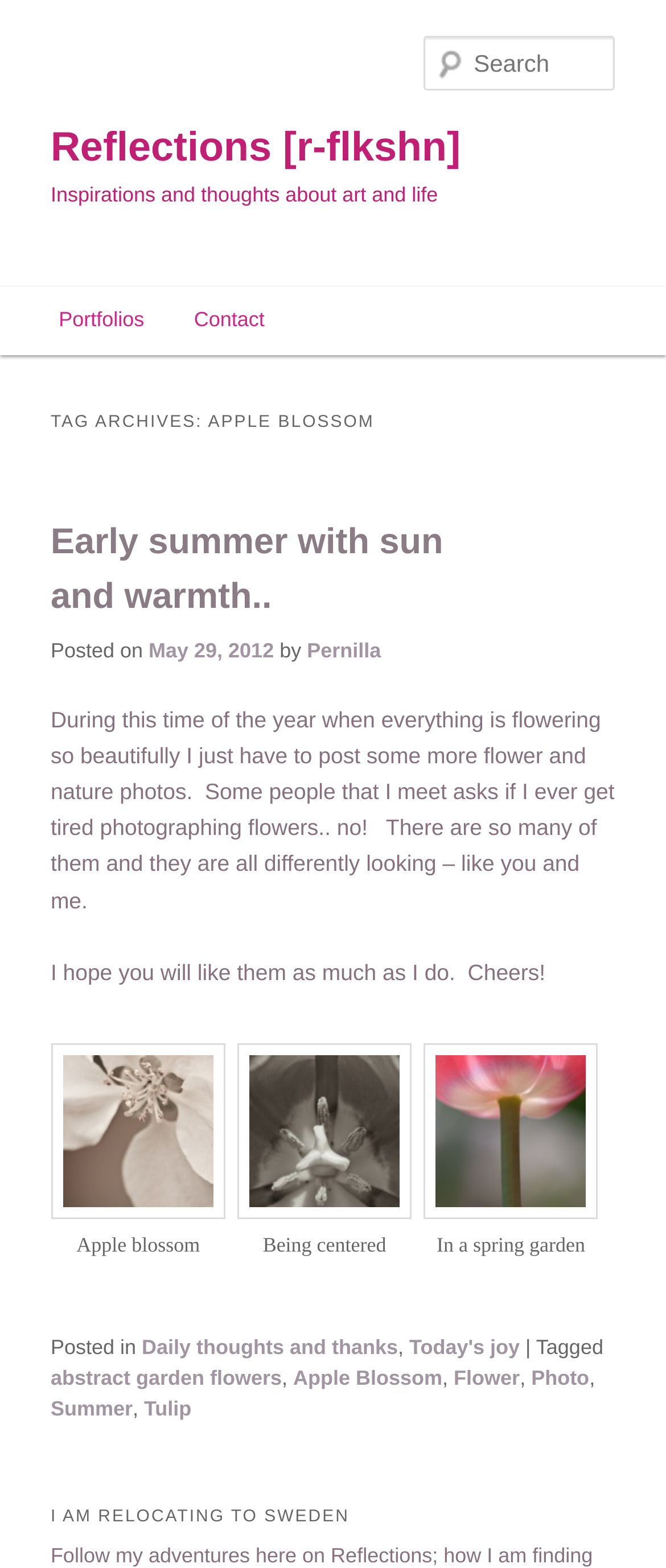What is the main topic of the webpage?
Using the details shown in the screenshot, provide a comprehensive answer to the question.

Based on the webpage content, especially the heading 'TAG ARCHIVES: APPLE BLOSSOM' and the multiple images of apple blossoms, it can be inferred that the main topic of the webpage is Apple Blossom.